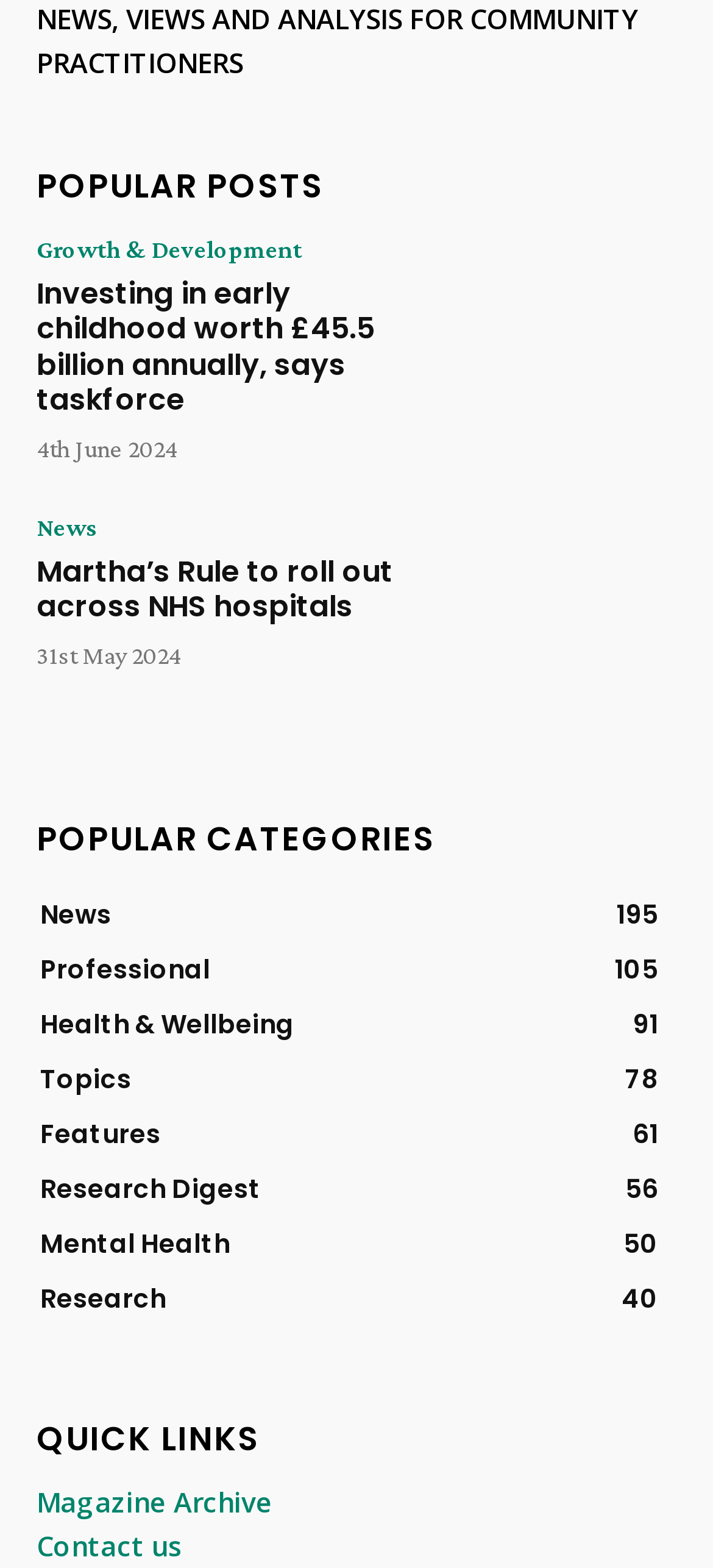Determine the bounding box coordinates of the UI element described by: "Mental Health50".

[0.056, 0.781, 0.323, 0.805]